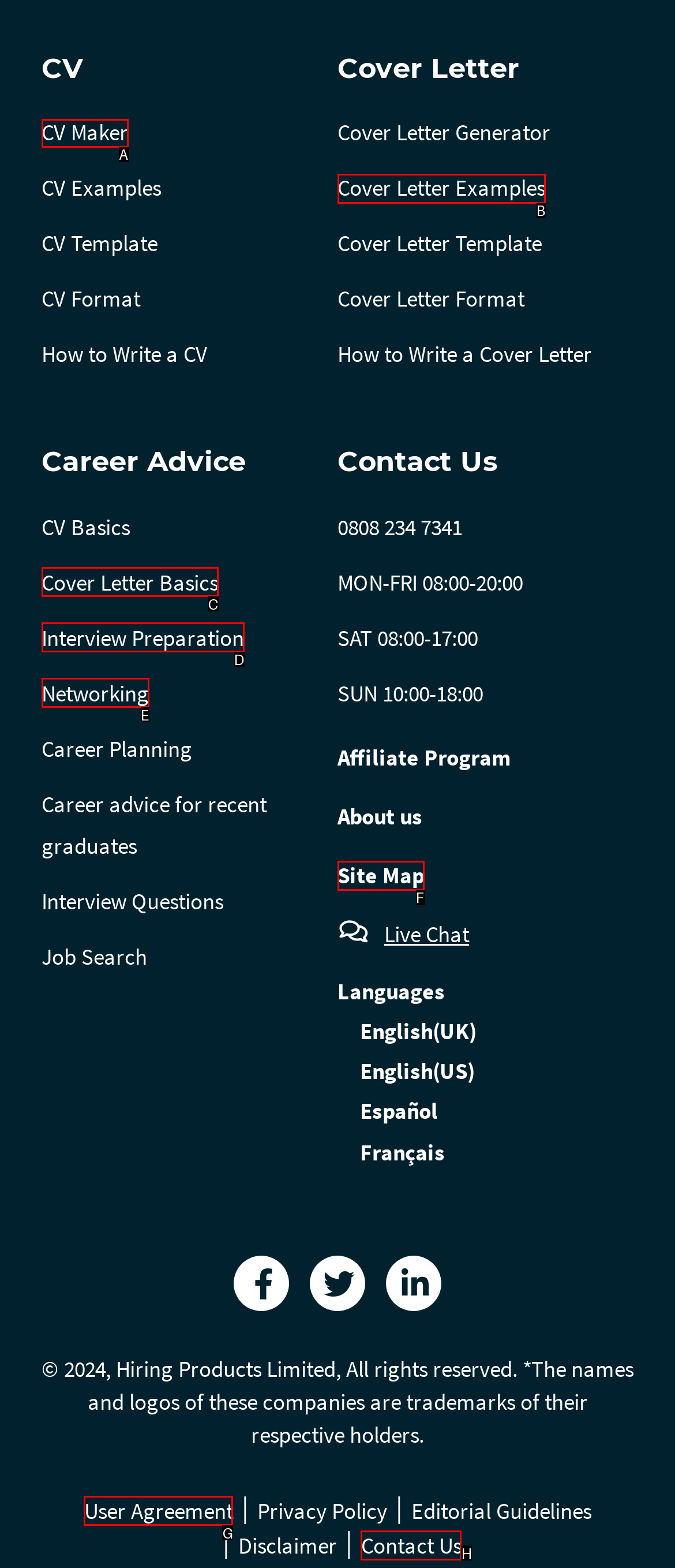For the task: Click on CV Maker, specify the letter of the option that should be clicked. Answer with the letter only.

A